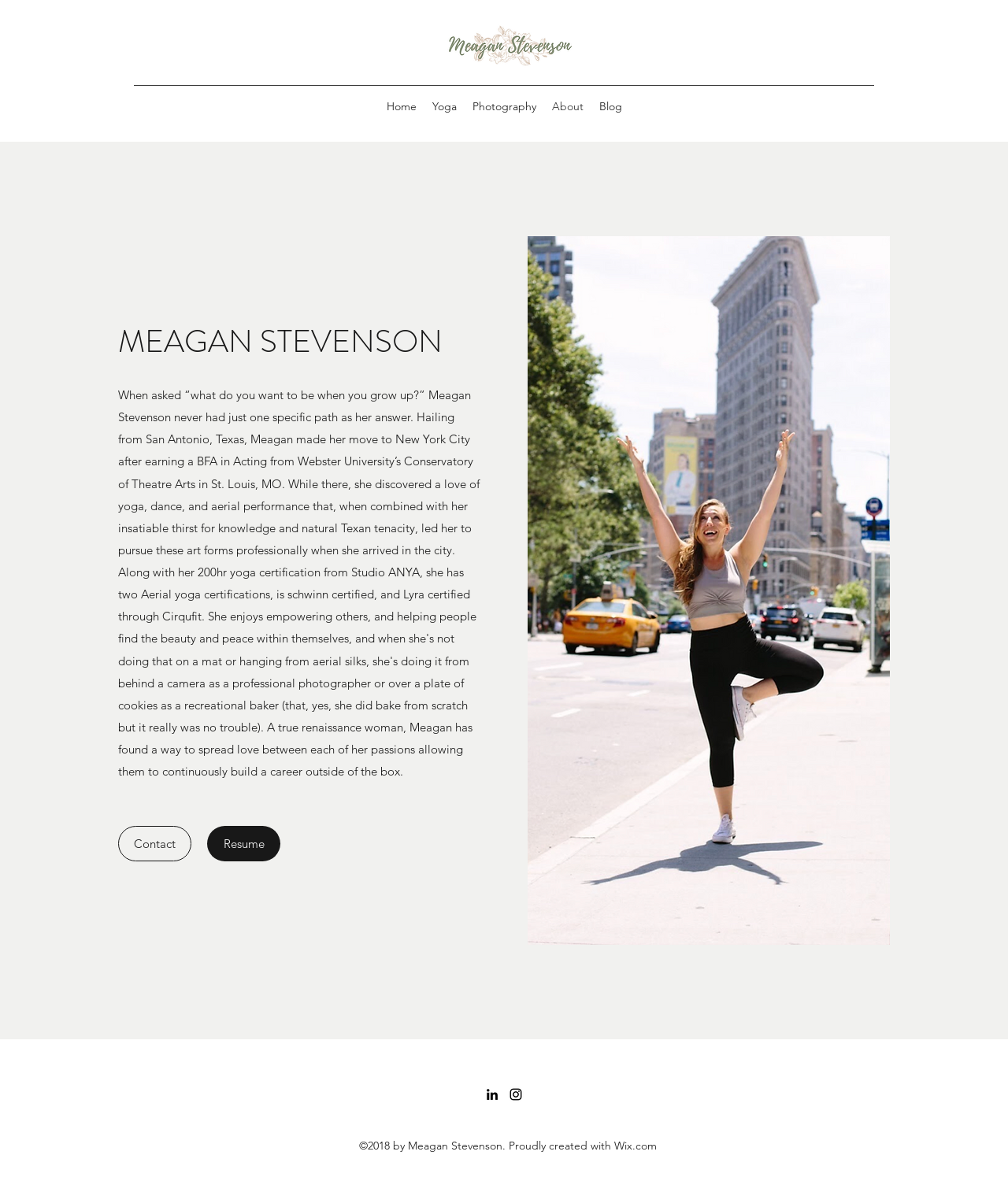Find the bounding box coordinates of the clickable area that will achieve the following instruction: "contact Meagan Stevenson".

[0.117, 0.7, 0.19, 0.73]